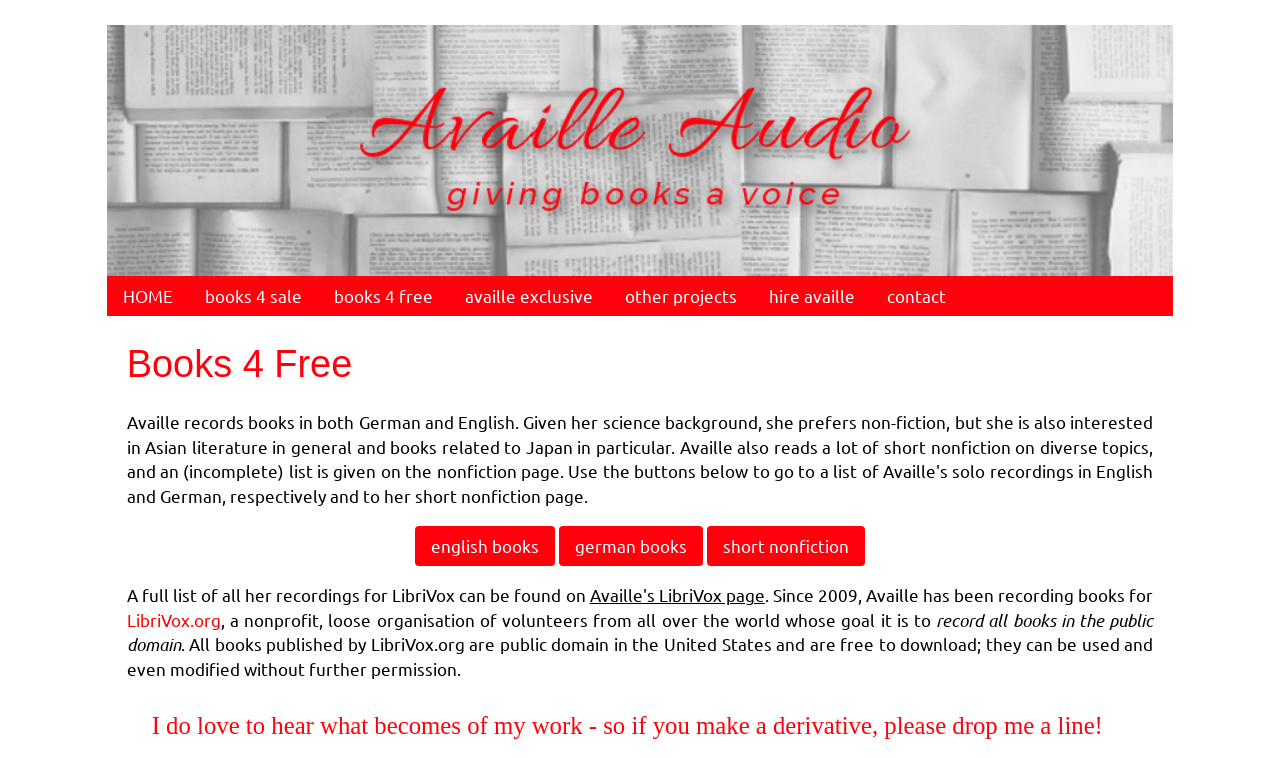Locate the UI element described as follows: "Home". Return the bounding box coordinates as four float numbers between 0 and 1 in the order [left, top, right, bottom].

None